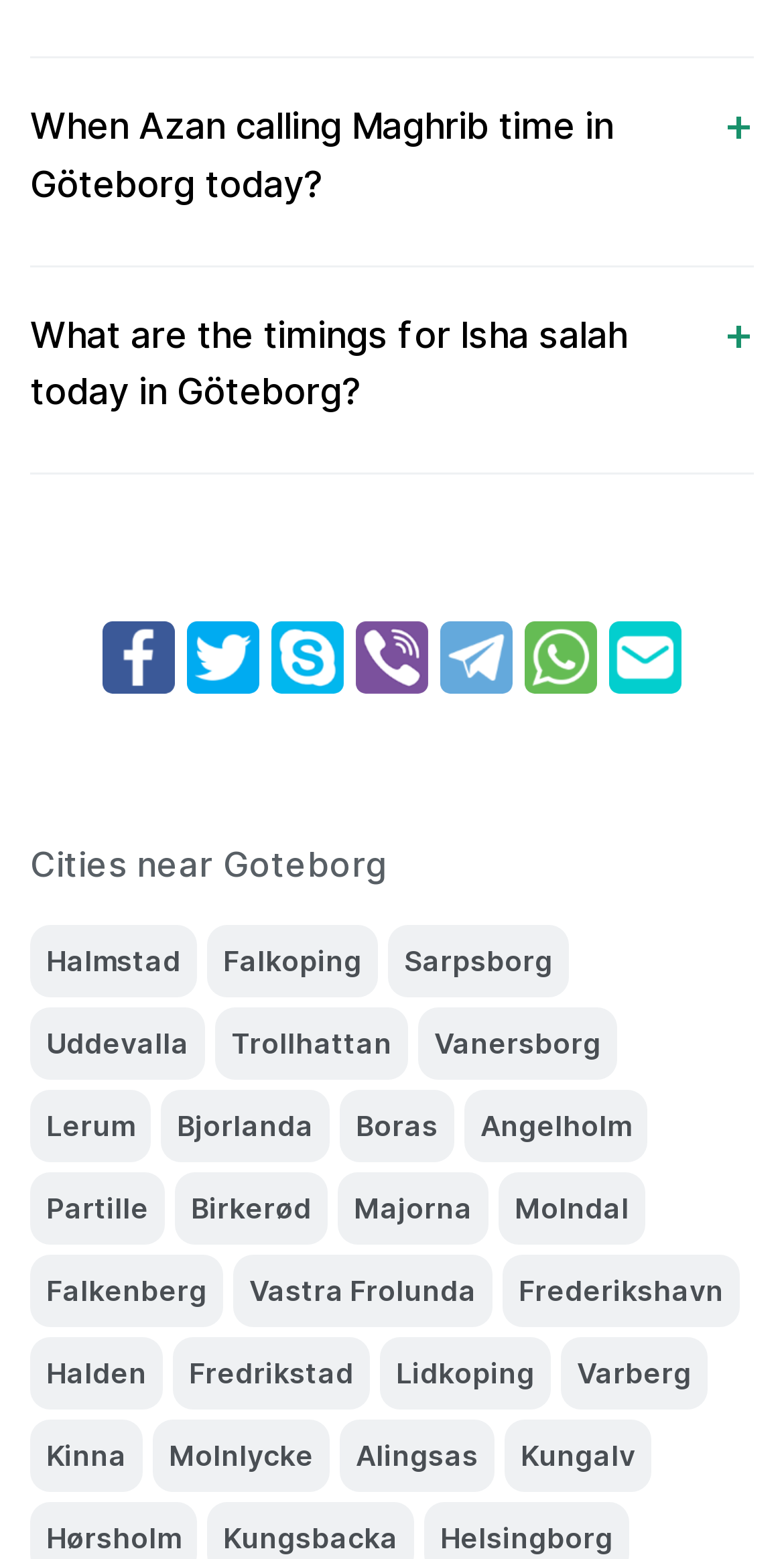Find the bounding box coordinates of the clickable area required to complete the following action: "Check prayer time in Halmstad".

[0.038, 0.593, 0.251, 0.639]